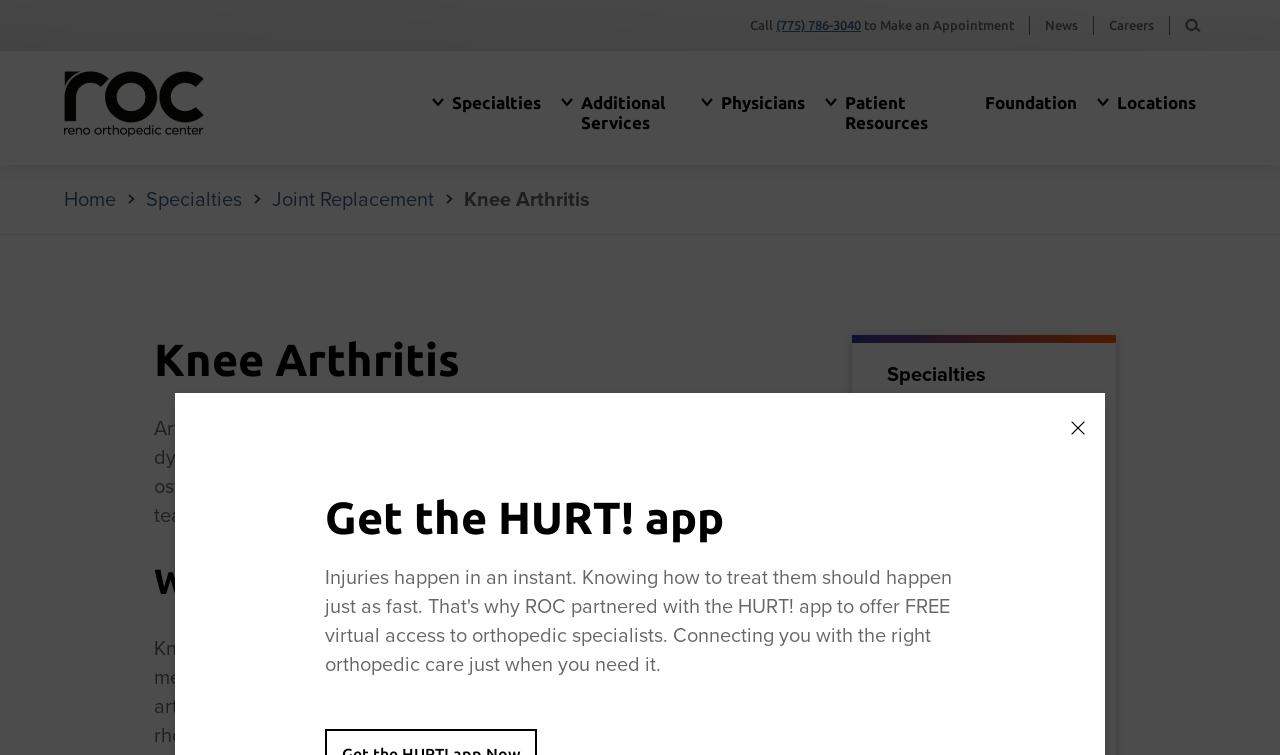Identify the bounding box coordinates of the clickable section necessary to follow the following instruction: "Visit the 'Specialties' page". The coordinates should be presented as four float numbers from 0 to 1, i.e., [left, top, right, bottom].

[0.353, 0.123, 0.423, 0.149]